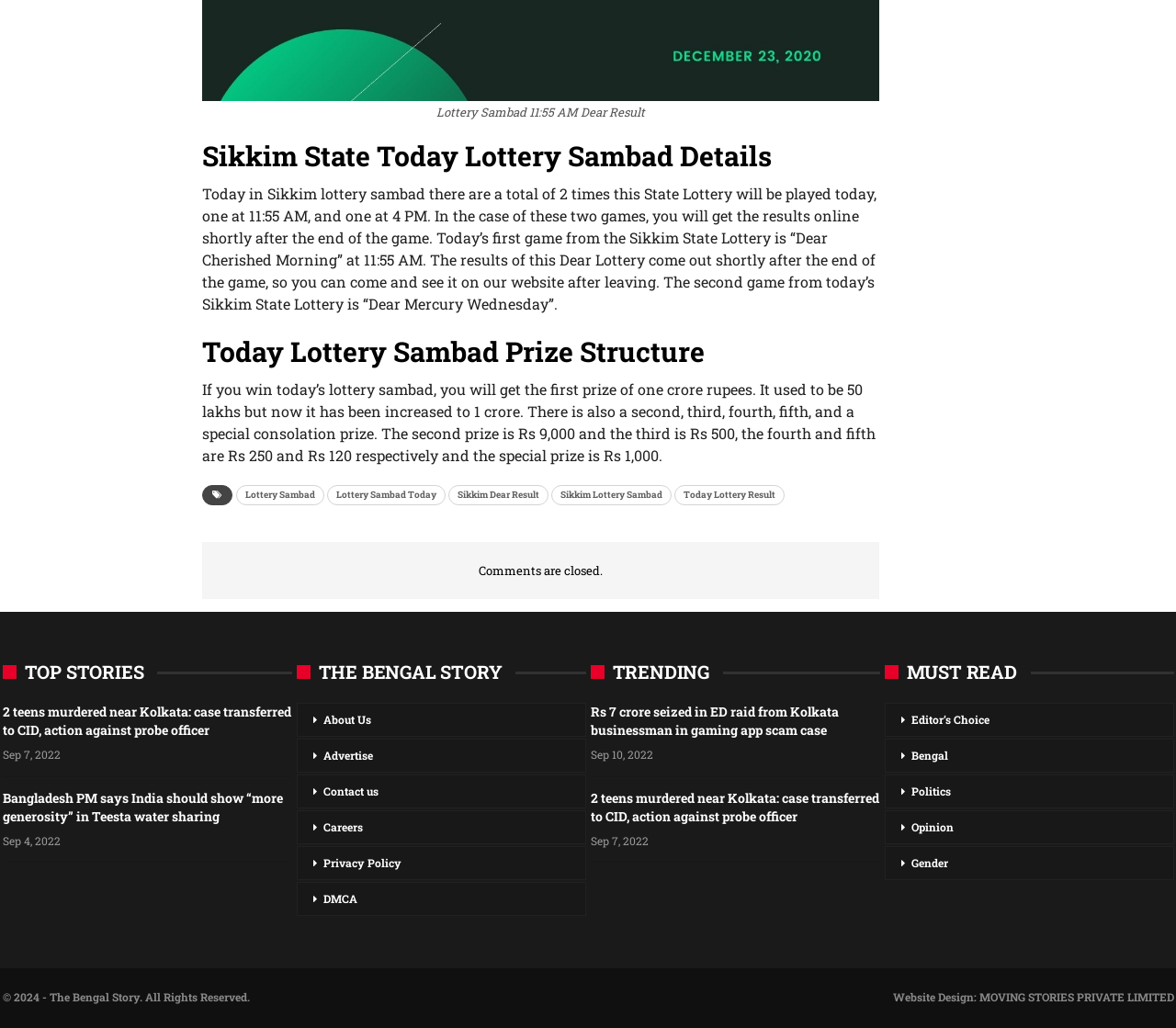Answer with a single word or phrase: 
What is the first prize of today's lottery sambad?

One crore rupees